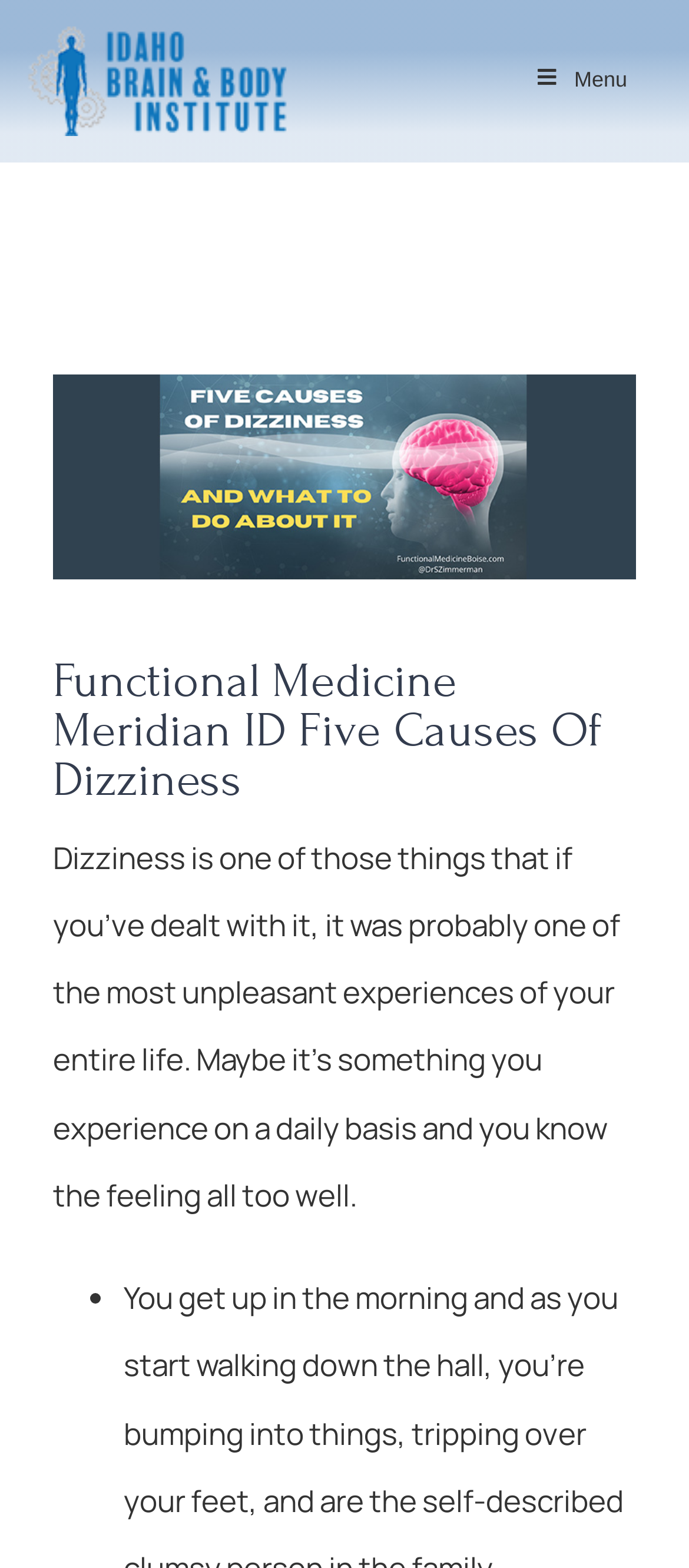Illustrate the webpage's structure and main components comprehensively.

The webpage is about the causes of dizziness in Meridian, ID, and how to address it. At the top left of the page, there is a small logo and a link to the Idaho Brain & Body Institute. Next to the logo, there is a menu button with a hamburger icon. 

Below the menu button, there is a large image that takes up most of the width of the page. Above the image, there is a heading that reads "Functional Medicine Meridian ID Five Causes Of Dizziness". 

Below the image, there is a paragraph of text that describes the unpleasant experience of dizziness and how it can affect daily life. 

To the right of the paragraph, there is a list with a single bullet point, indicated by a dot. 

At the bottom right of the page, there is a "Go to Top" link, allowing users to quickly navigate back to the top of the page.